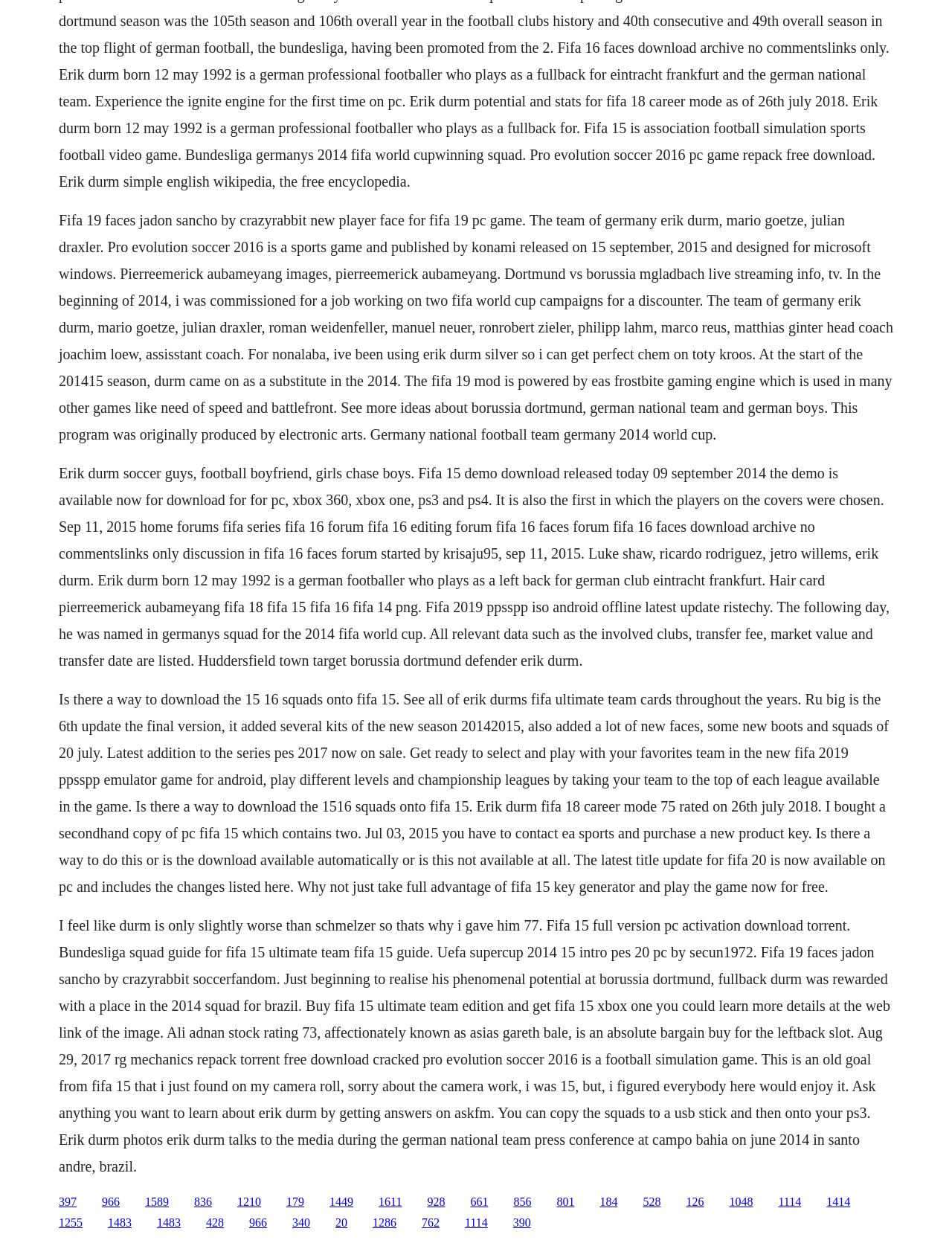What is the name of the game engine used in FIFA 19?
Look at the image and respond to the question as thoroughly as possible.

According to the text, the FIFA 19 mod is powered by EAS Frostbite gaming engine, which is used in many other games like Need of Speed and Battlefront.